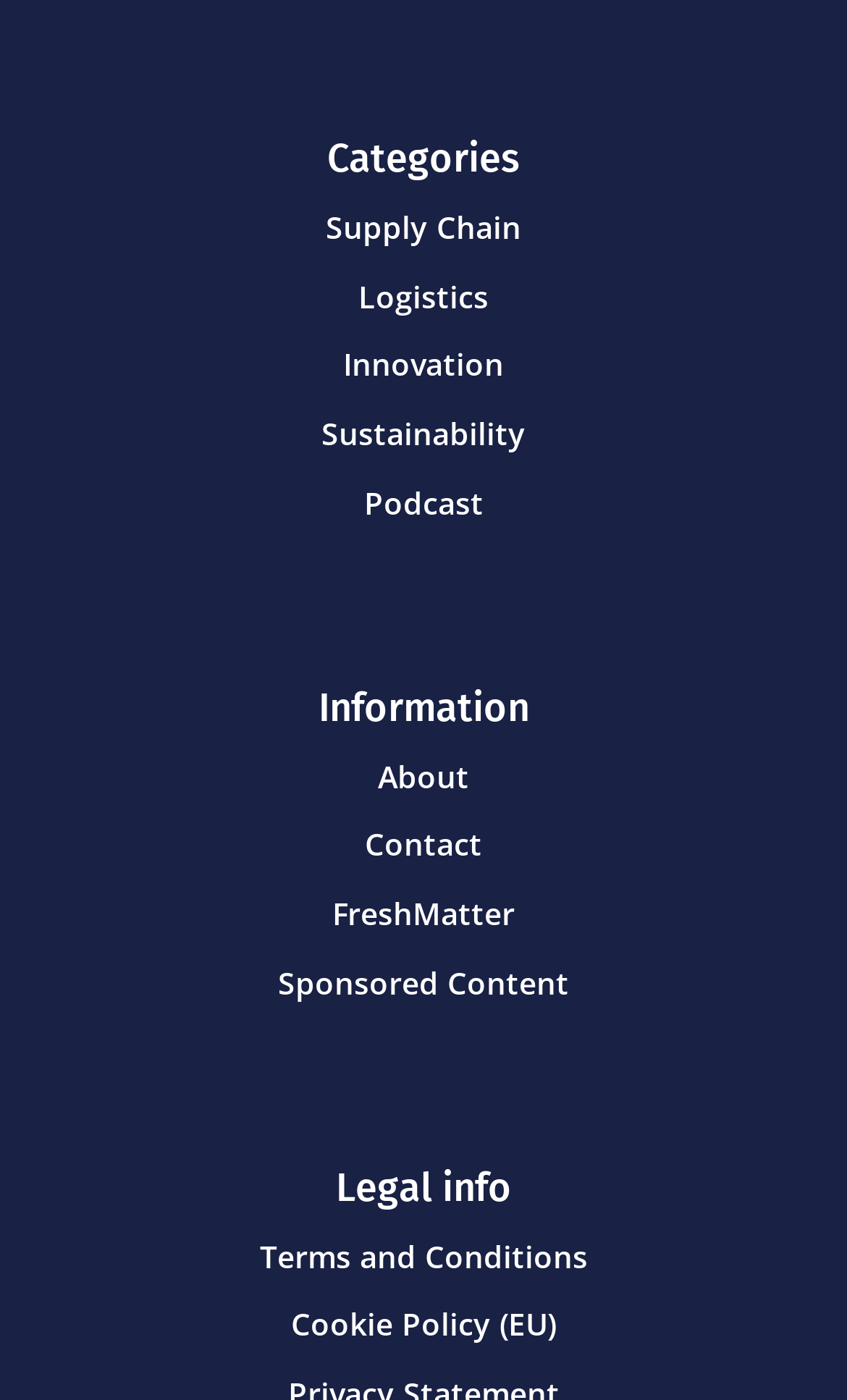Answer succinctly with a single word or phrase:
How many headings are on the webpage?

3